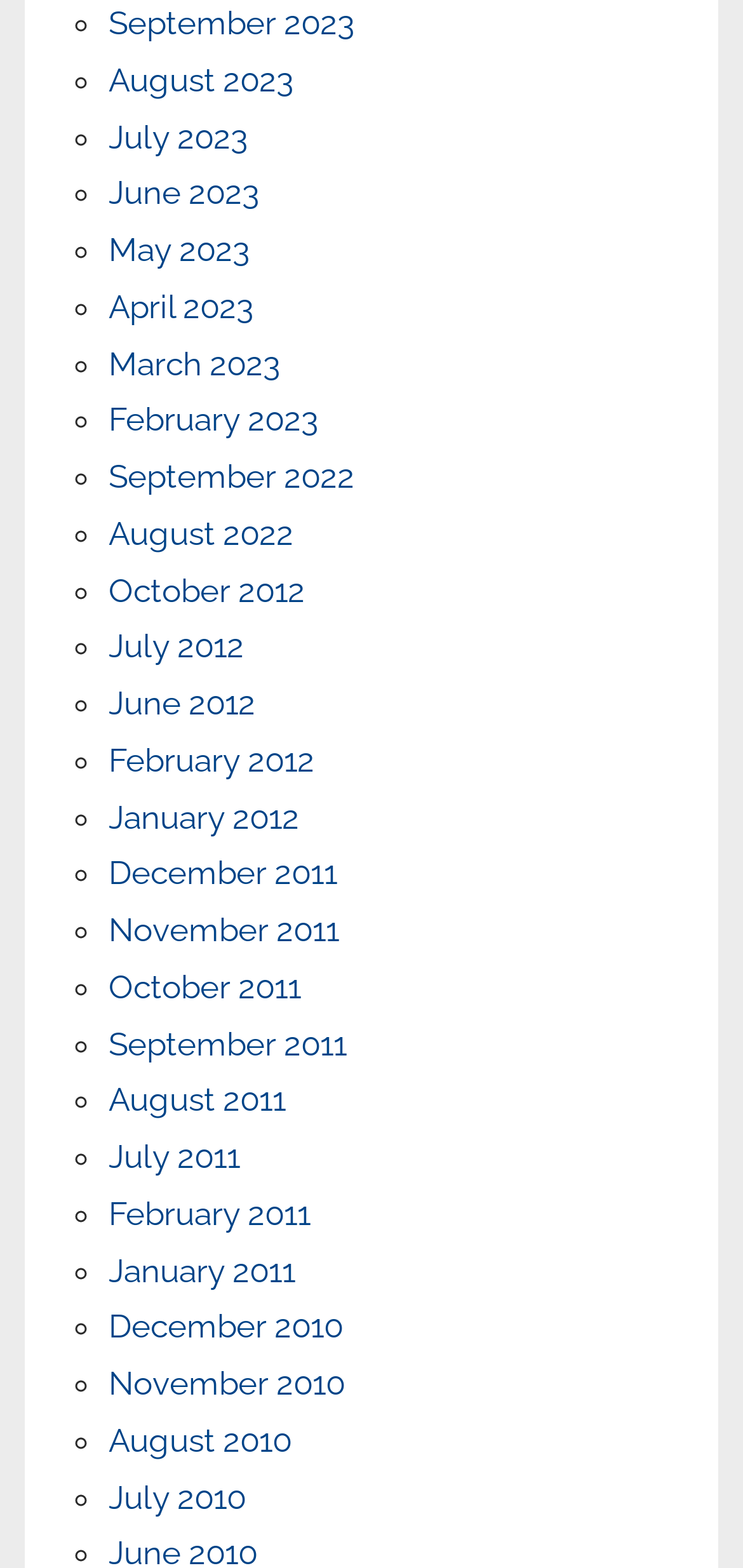What is the most recent month listed on this webpage?
Observe the image and answer the question with a one-word or short phrase response.

September 2023